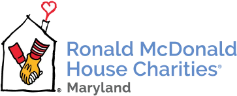Provide a comprehensive description of the image.

The image features the logo of the Ronald McDonald House Charities (RMHC) for Maryland, prominently displaying a stylized house with a heart shape above it. The logo captures the essence of the organization, showcasing a pair of hands, one adorned with the iconic McDonald’s red and yellow colors, intertwined with another hand, symbolizing care, support, and community. Below the house illustration, the text "Ronald McDonald House Charities" is written in a clear, professional font, followed by "Maryland" in a smaller size, reflecting the charity's regional focus. This logo represents the organization's mission to provide comfort and assistance to families during challenging times.